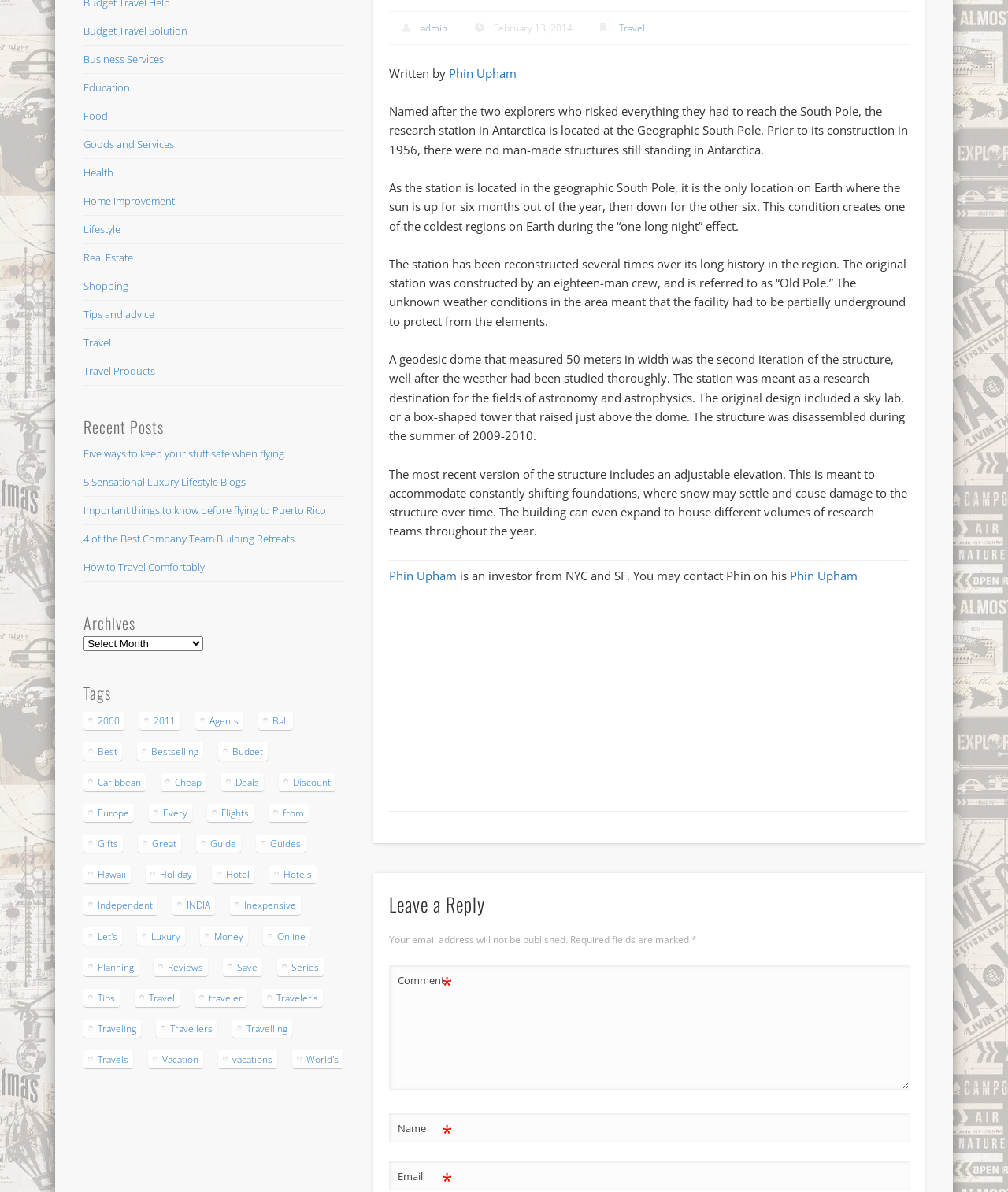Determine the bounding box coordinates of the UI element described below. Use the format (top-left x, top-left y, bottom-right x, bottom-right y) with floating point numbers between 0 and 1: Over ons

None